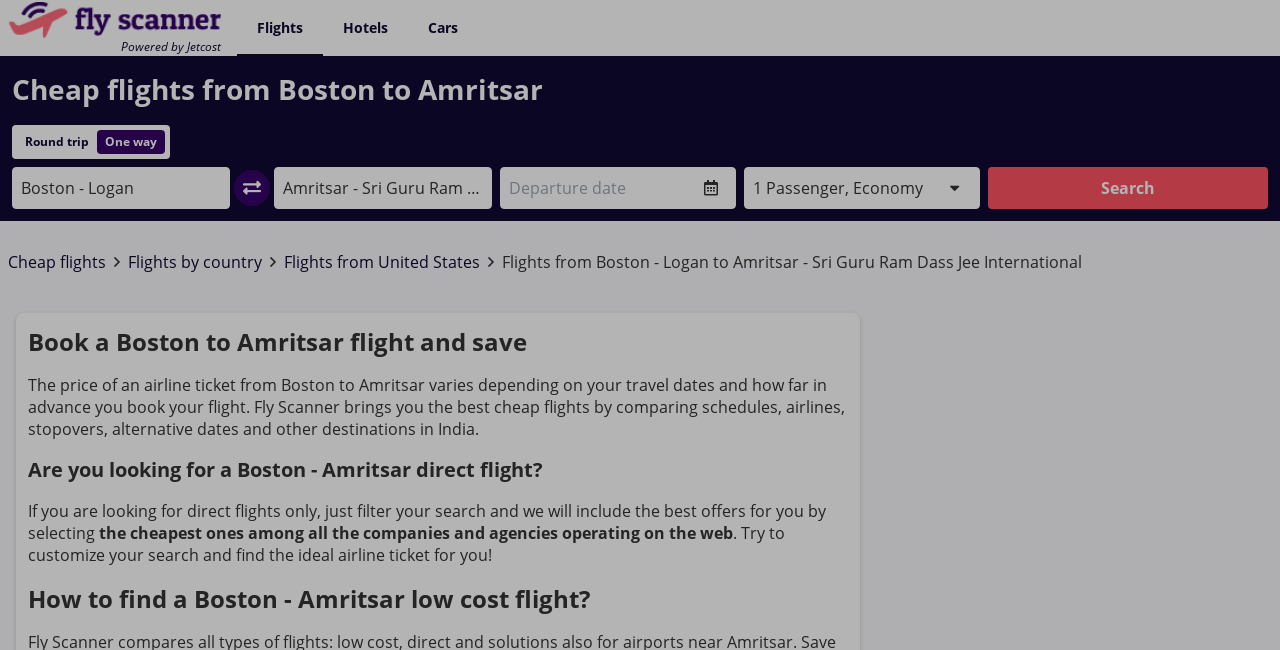Please specify the bounding box coordinates of the clickable section necessary to execute the following command: "Click on Flights".

[0.185, 0.0, 0.252, 0.083]